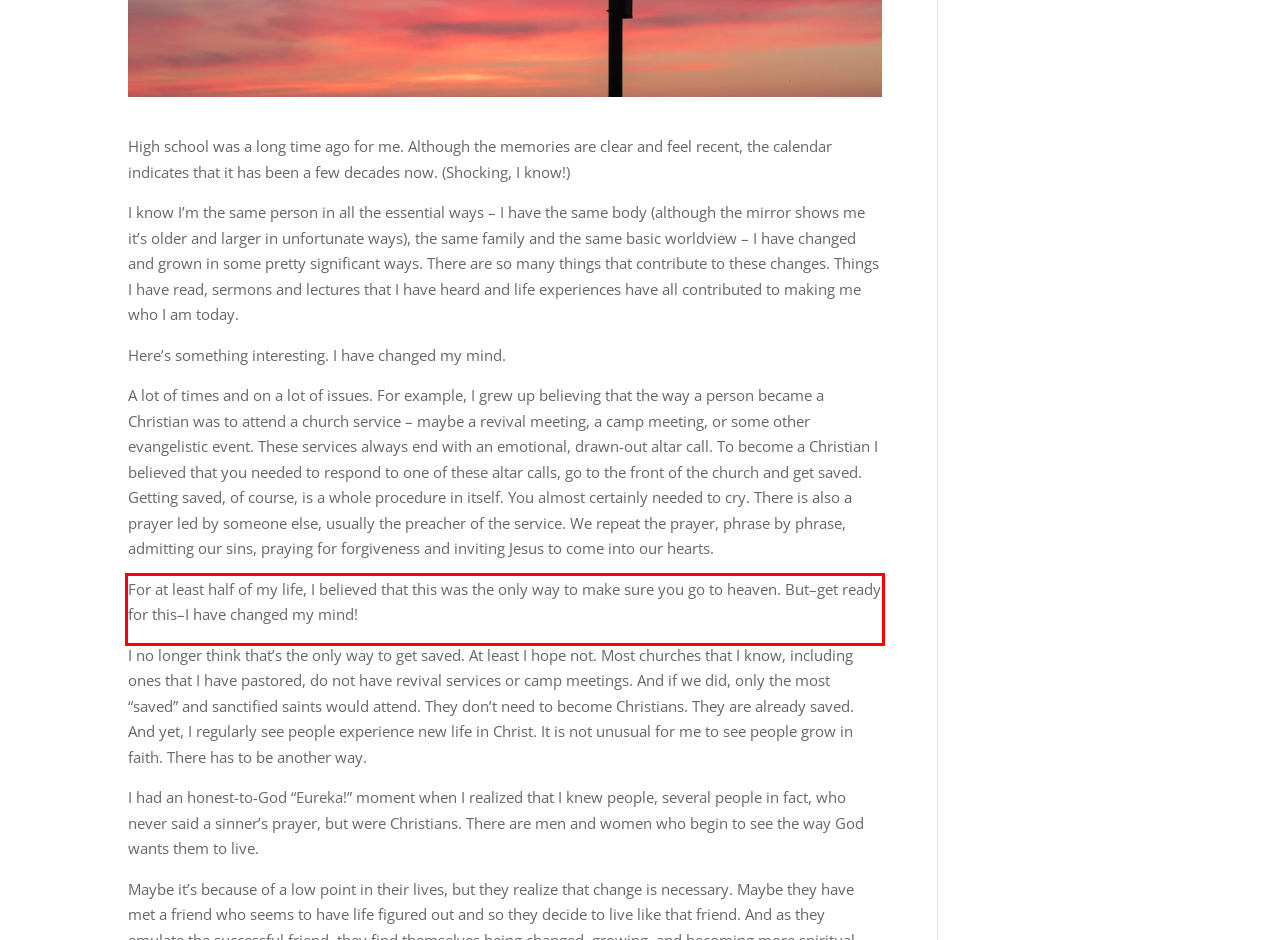Please recognize and transcribe the text located inside the red bounding box in the webpage image.

For at least half of my life, I believed that this was the only way to make sure you go to heaven. But–get ready for this–I have changed my mind!